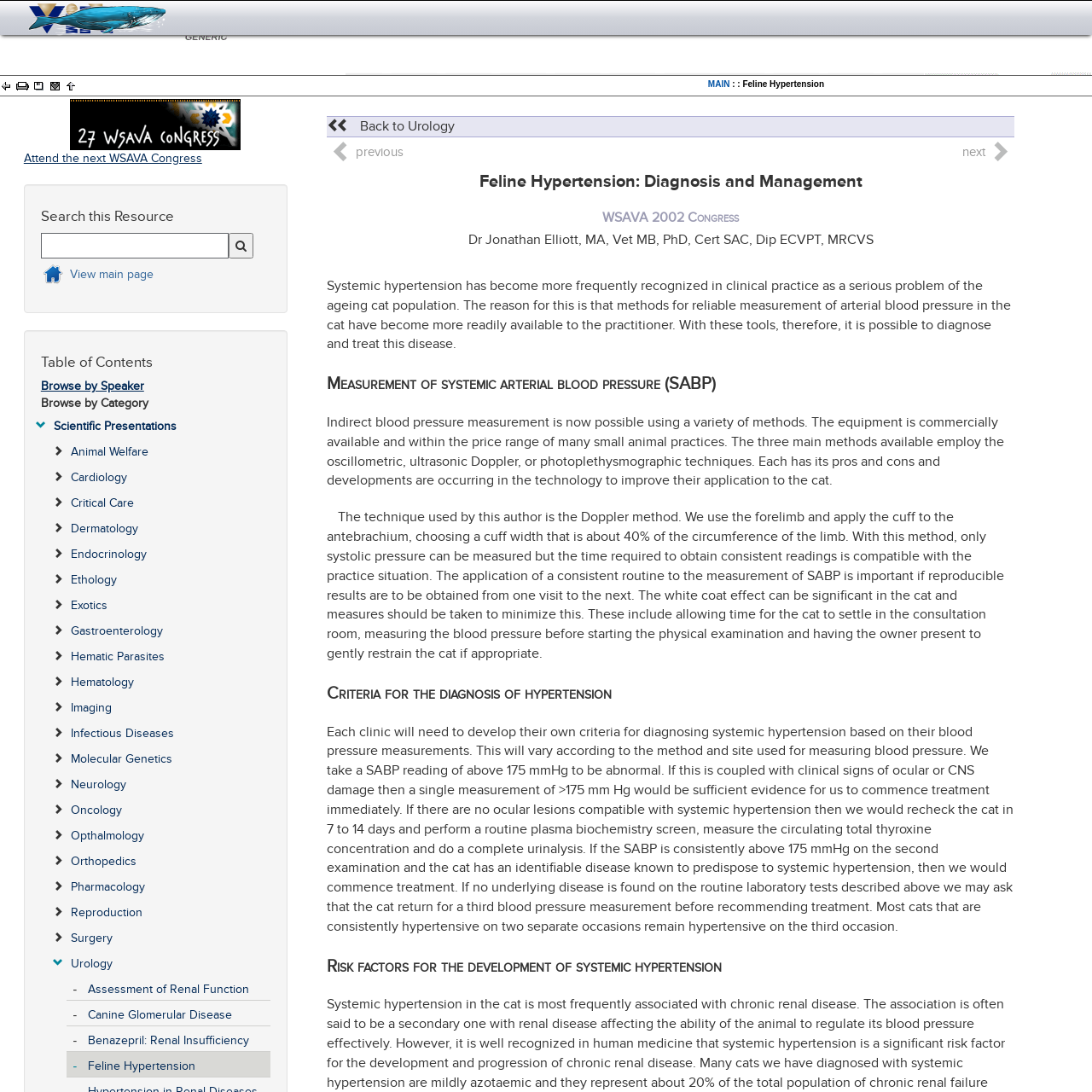Who is the author of the article?
Kindly offer a comprehensive and detailed response to the question.

The author of the article is Dr Jonathan Elliott, MA, Vet MB, PhD, Cert SAC, Dip ECVPT, MRCVS, as mentioned in the webpage content.